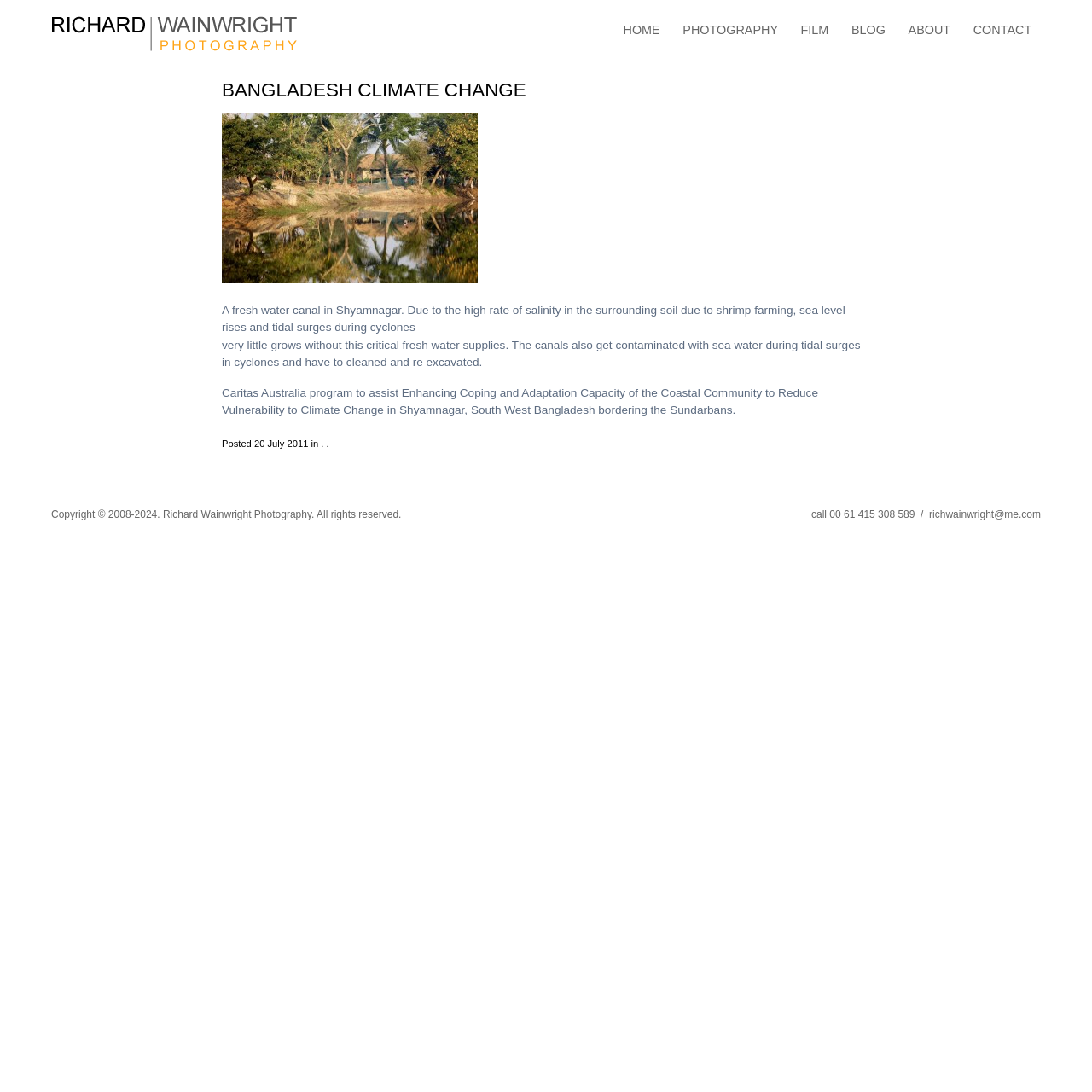Please identify the bounding box coordinates of the area that needs to be clicked to follow this instruction: "read about the photographer".

[0.823, 0.017, 0.879, 0.038]